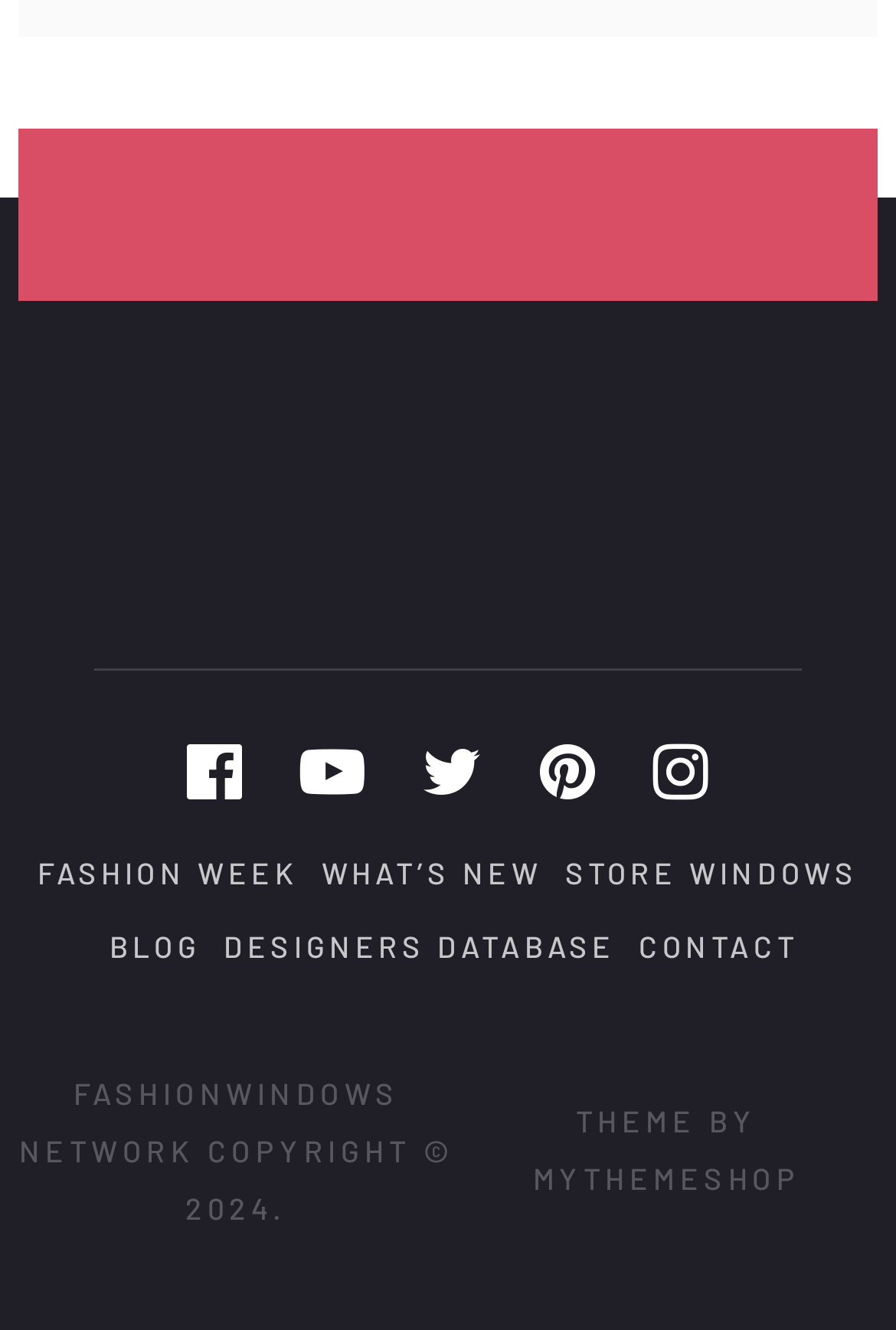Pinpoint the bounding box coordinates of the clickable element needed to complete the instruction: "click on FASHION WEEK". The coordinates should be provided as four float numbers between 0 and 1: [left, top, right, bottom].

[0.042, 0.643, 0.333, 0.671]